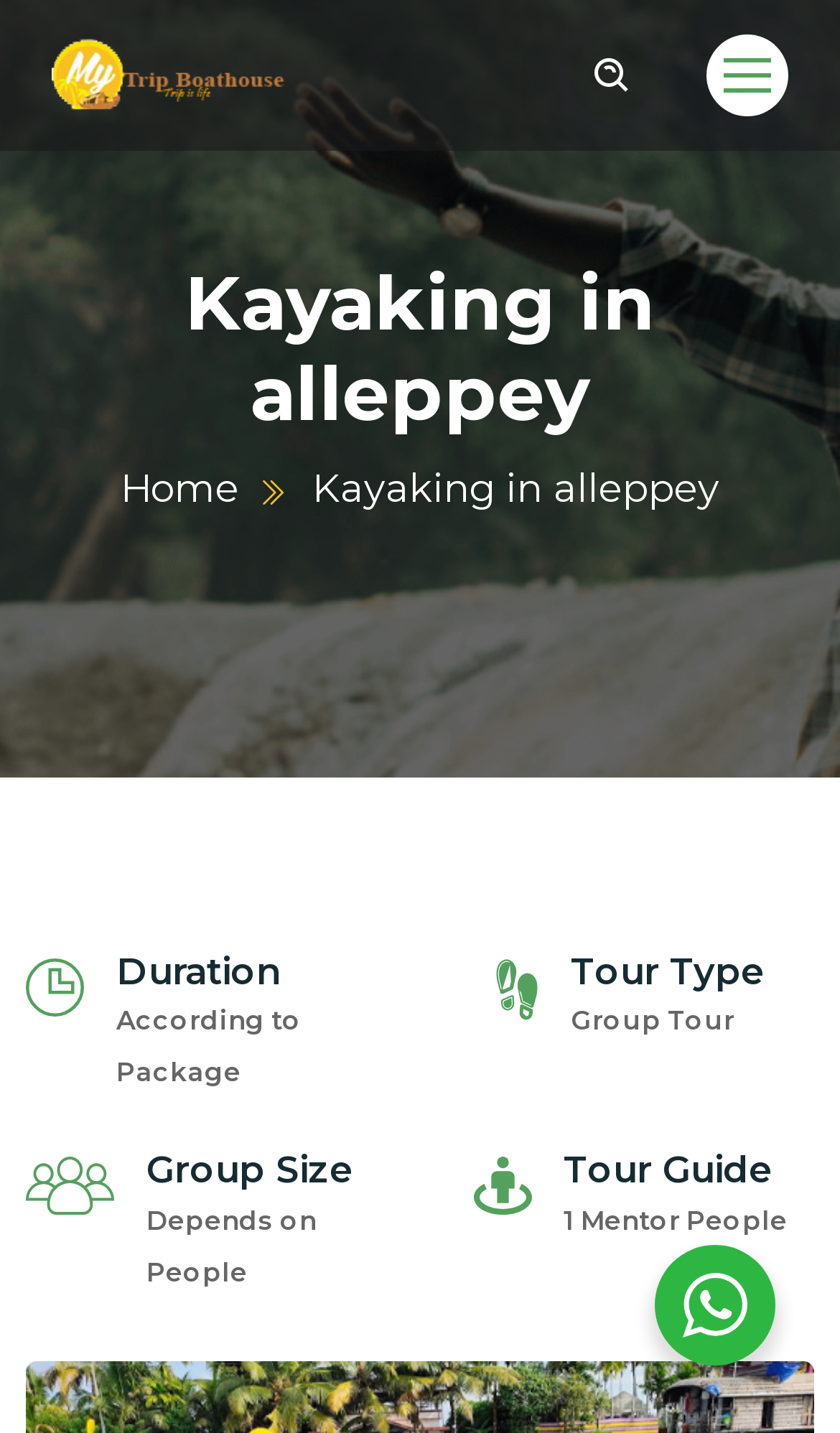What is the type of tour offered?
Carefully examine the image and provide a detailed answer to the question.

I inferred this answer by looking at the 'Tour Type' section, which has an icon and a heading, and the corresponding static text is 'Group Tour'.